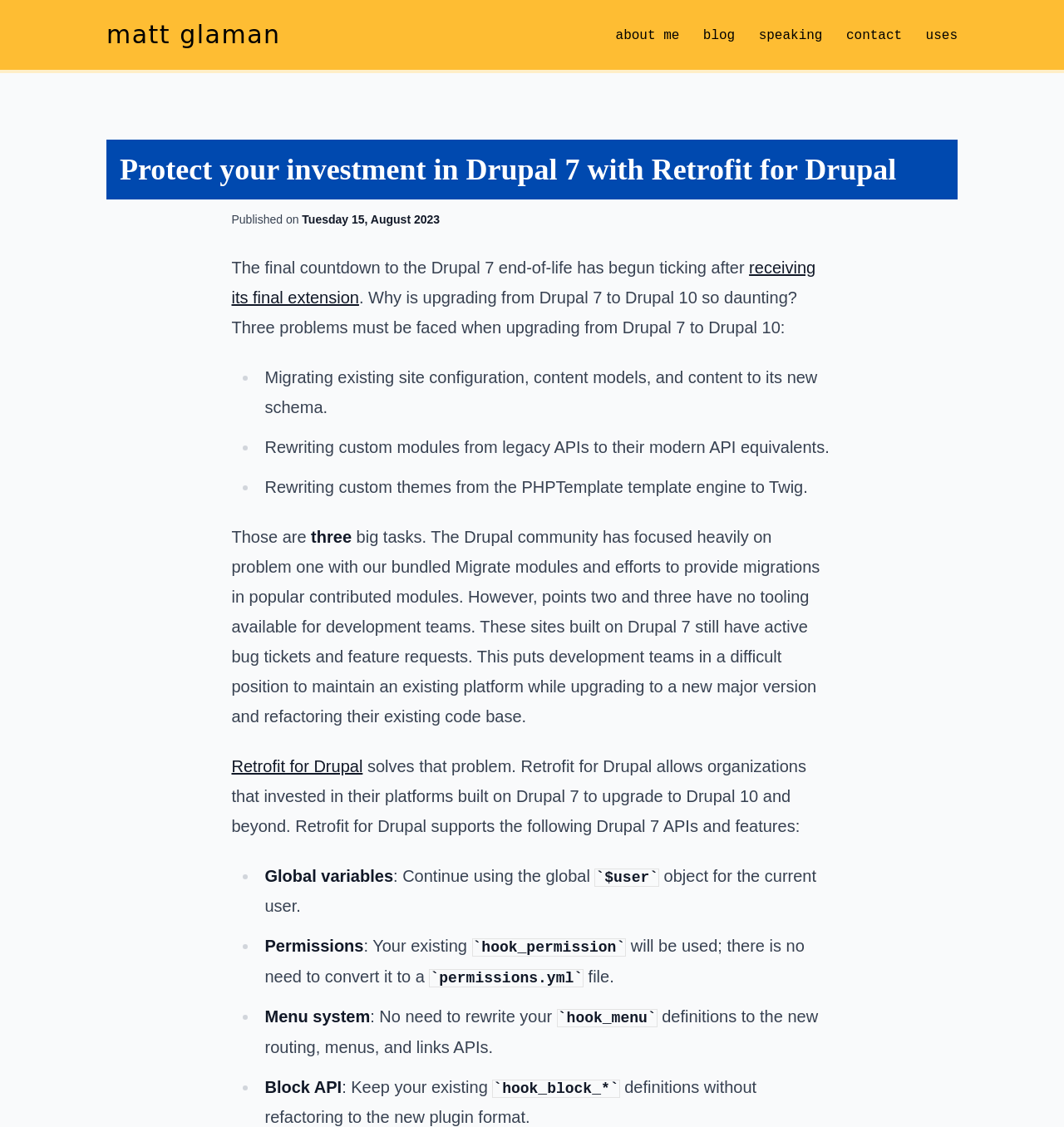Identify the bounding box coordinates for the element you need to click to achieve the following task: "Check the published date". Provide the bounding box coordinates as four float numbers between 0 and 1, in the form [left, top, right, bottom].

[0.284, 0.189, 0.413, 0.201]